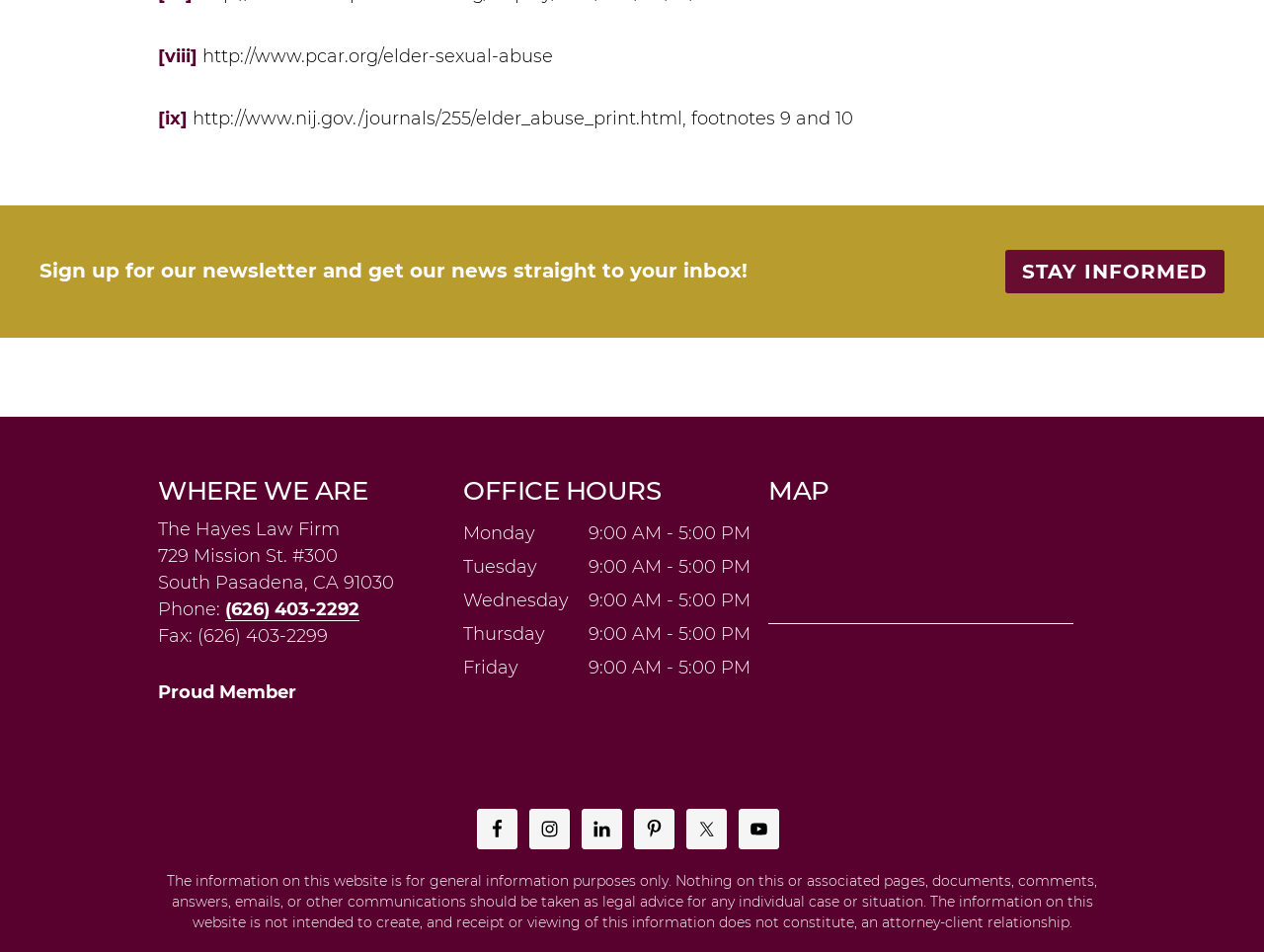Please identify the bounding box coordinates of the region to click in order to complete the task: "Visit the Facebook page". The coordinates must be four float numbers between 0 and 1, specified as [left, top, right, bottom].

[0.377, 0.849, 0.409, 0.892]